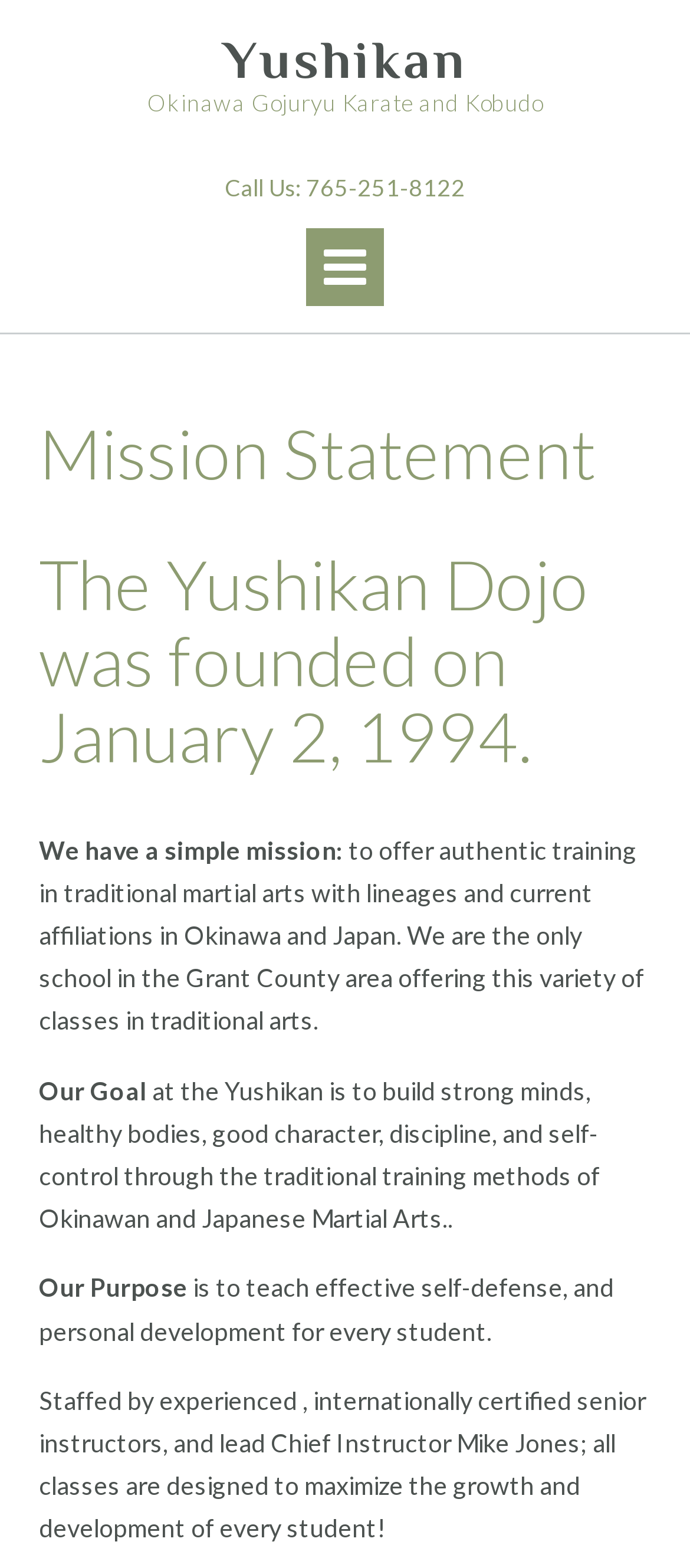Create a detailed summary of the webpage's content and design.

The webpage is about the Mission Statement of Yushikan, a martial arts school. At the top, there is a link to Yushikan, followed by a brief description of the school as "Okinawa Gojuryu Karate and Kobudo". Below this, there is a call-to-action with a phone number, "Call Us: 765-251-8122".

The main content of the page is divided into sections, starting with a header that reads "Mission Statement". This is followed by a brief history of the Yushikan Dojo, which was founded on January 2, 1994. The mission of the school is then outlined, stating that they aim to offer authentic training in traditional martial arts with lineages and current affiliations in Okinawa and Japan.

The page then outlines the school's goal, which is to build strong minds, healthy bodies, good character, discipline, and self-control through traditional training methods. Below this, the purpose of the school is stated, which is to teach effective self-defense and personal development for every student. The page concludes with a statement about the school's staff, which is led by Chief Instructor Mike Jones and comprised of experienced, internationally certified senior instructors.